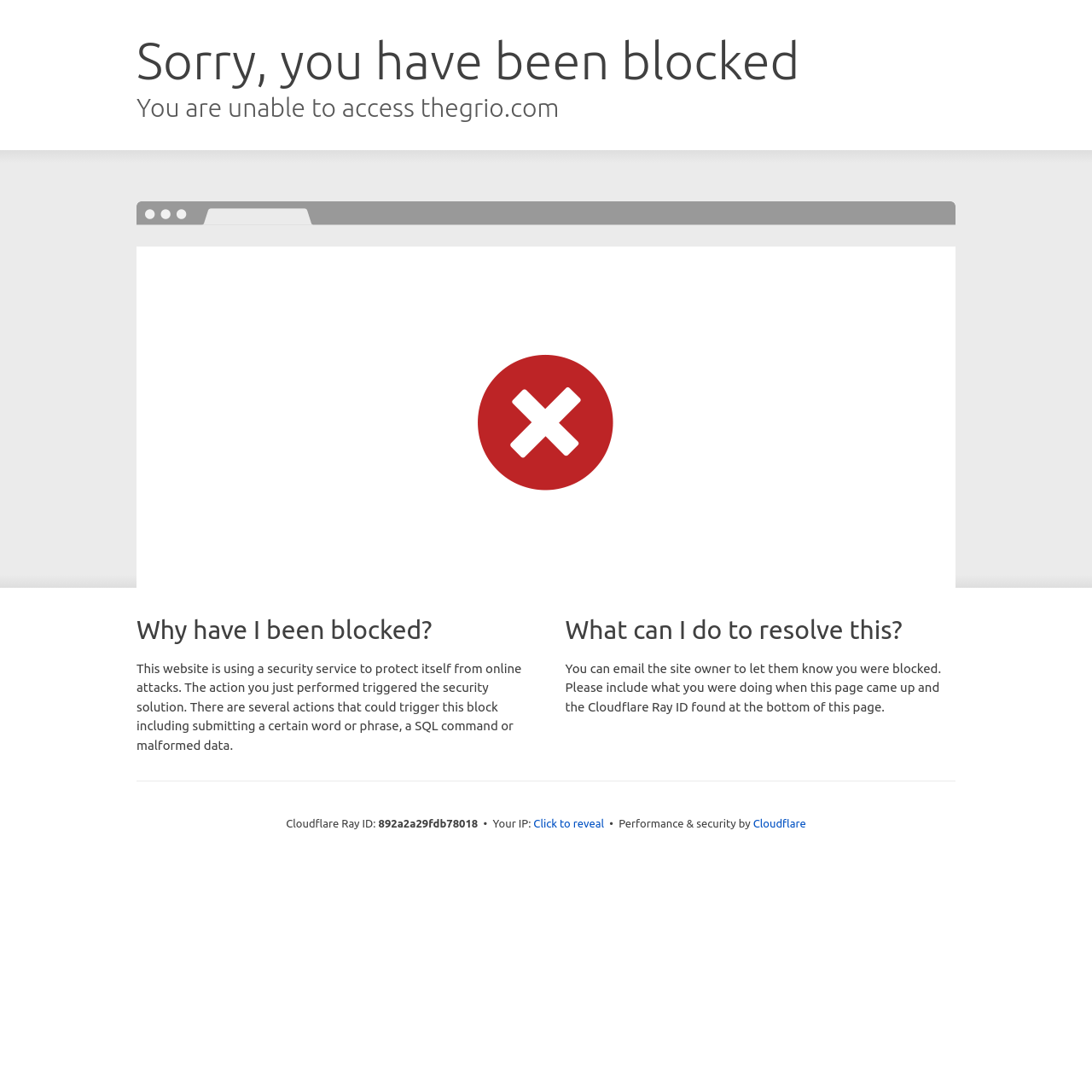Identify the bounding box for the UI element described as: "Cloudflare". The coordinates should be four float numbers between 0 and 1, i.e., [left, top, right, bottom].

[0.69, 0.749, 0.738, 0.76]